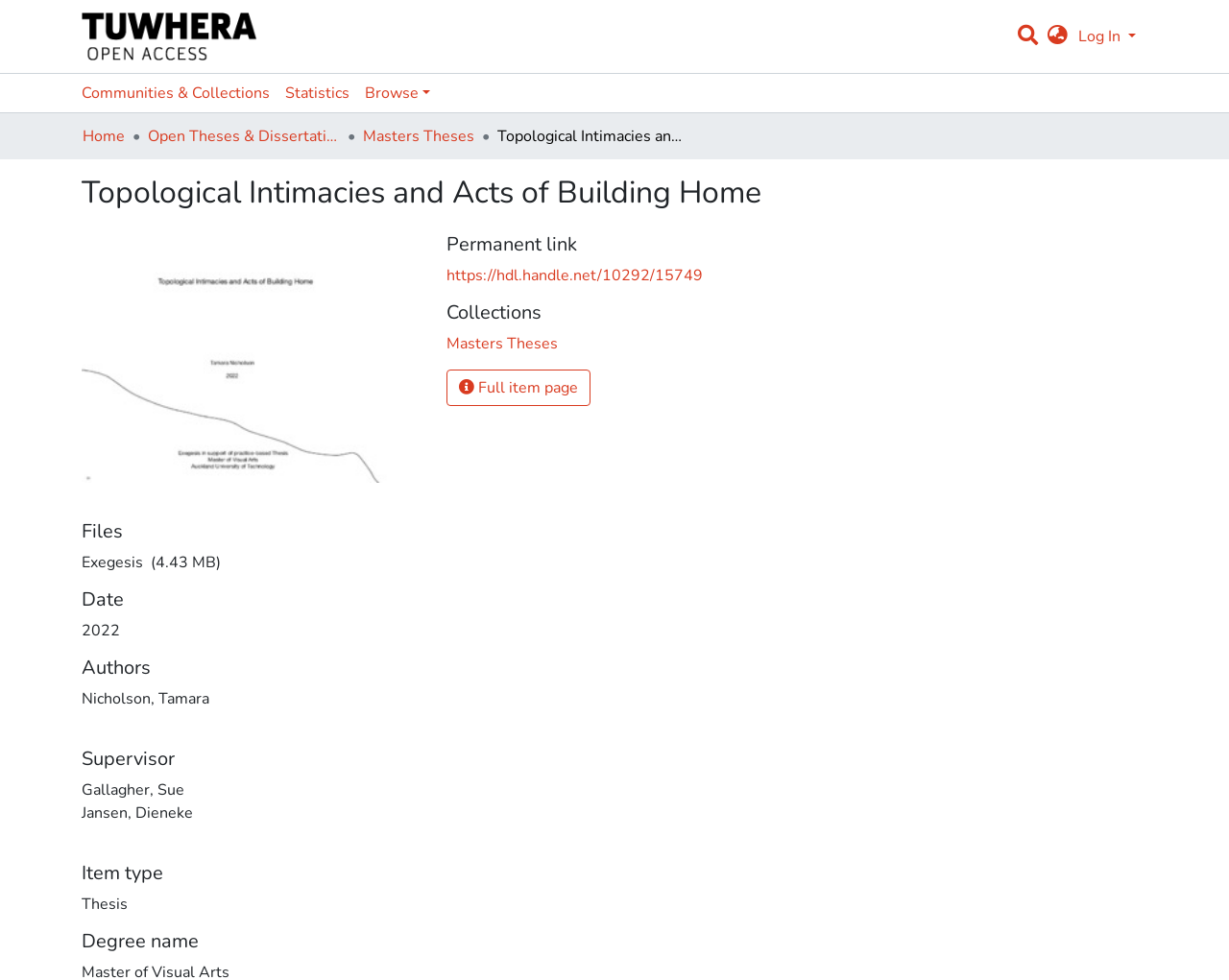How many supervisors are listed?
Please provide a single word or phrase as your answer based on the image.

2